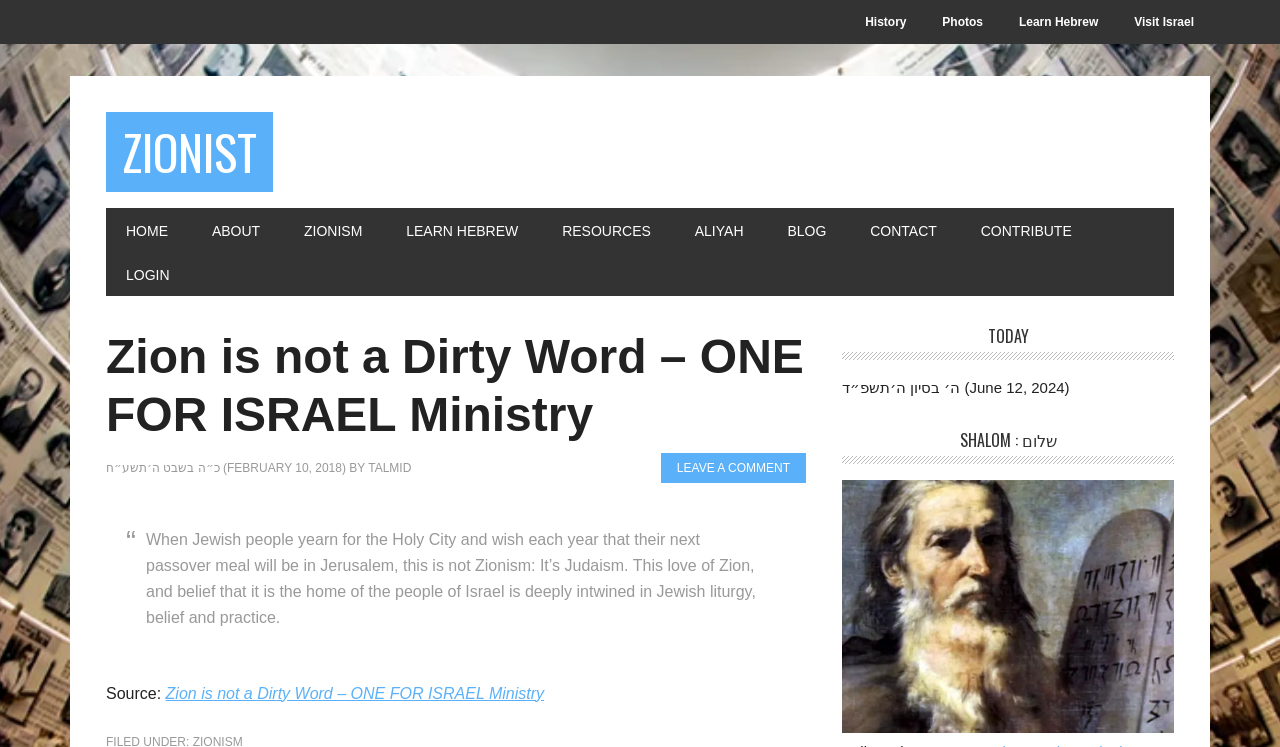What is the date of the article?
Based on the image, answer the question in a detailed manner.

I found the date of the article by looking at the time element with the text 'כ״ה בשבט ה׳תשע״ח (FEBRUARY 10, 2018)' and extracting the date from it.